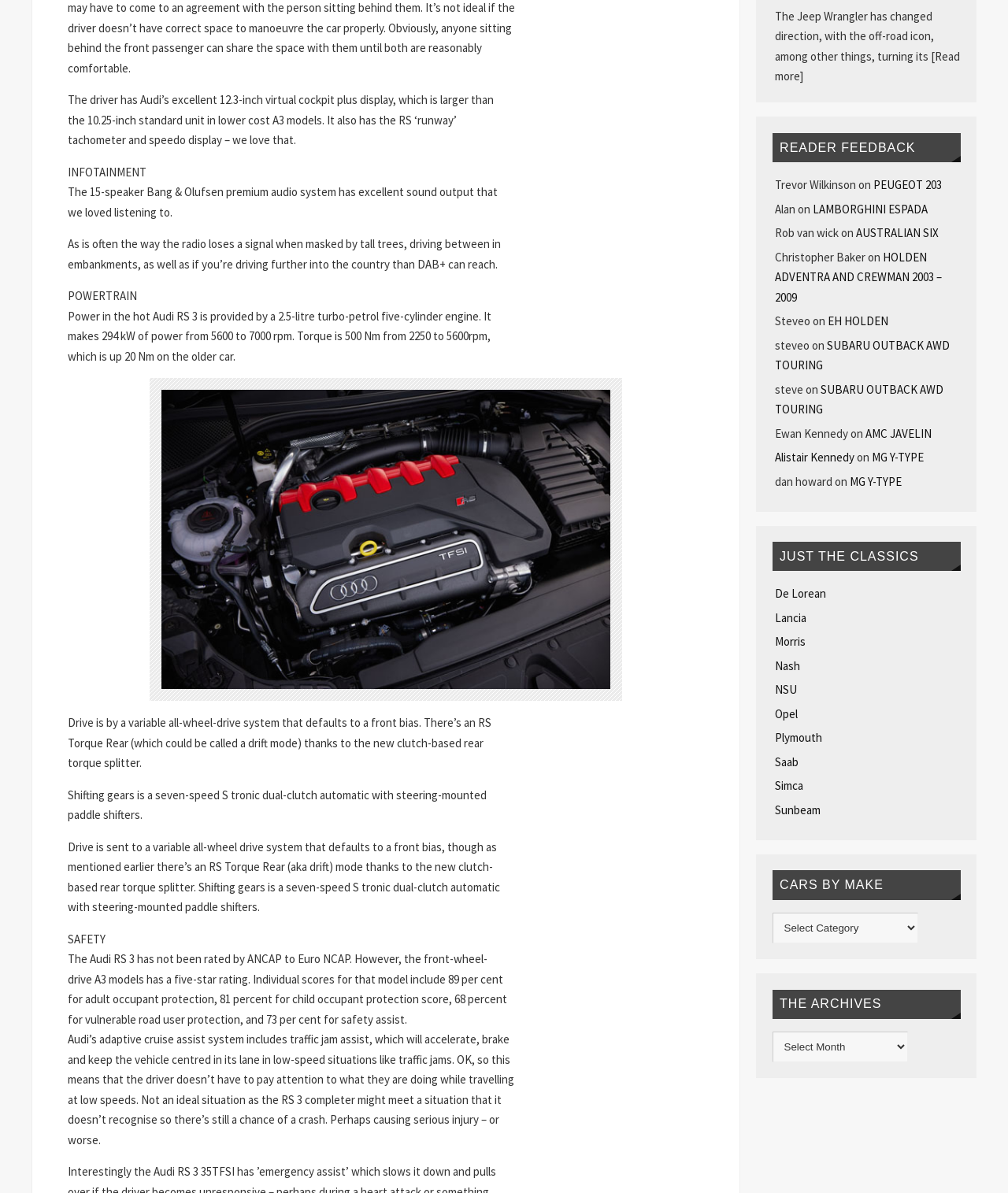Provide a thorough and detailed response to the question by examining the image: 
What is the car model being described?

The webpage is describing the features and specifications of the Audi RS 3 car model, which is evident from the text content that mentions the car's engine, transmission, and safety features.